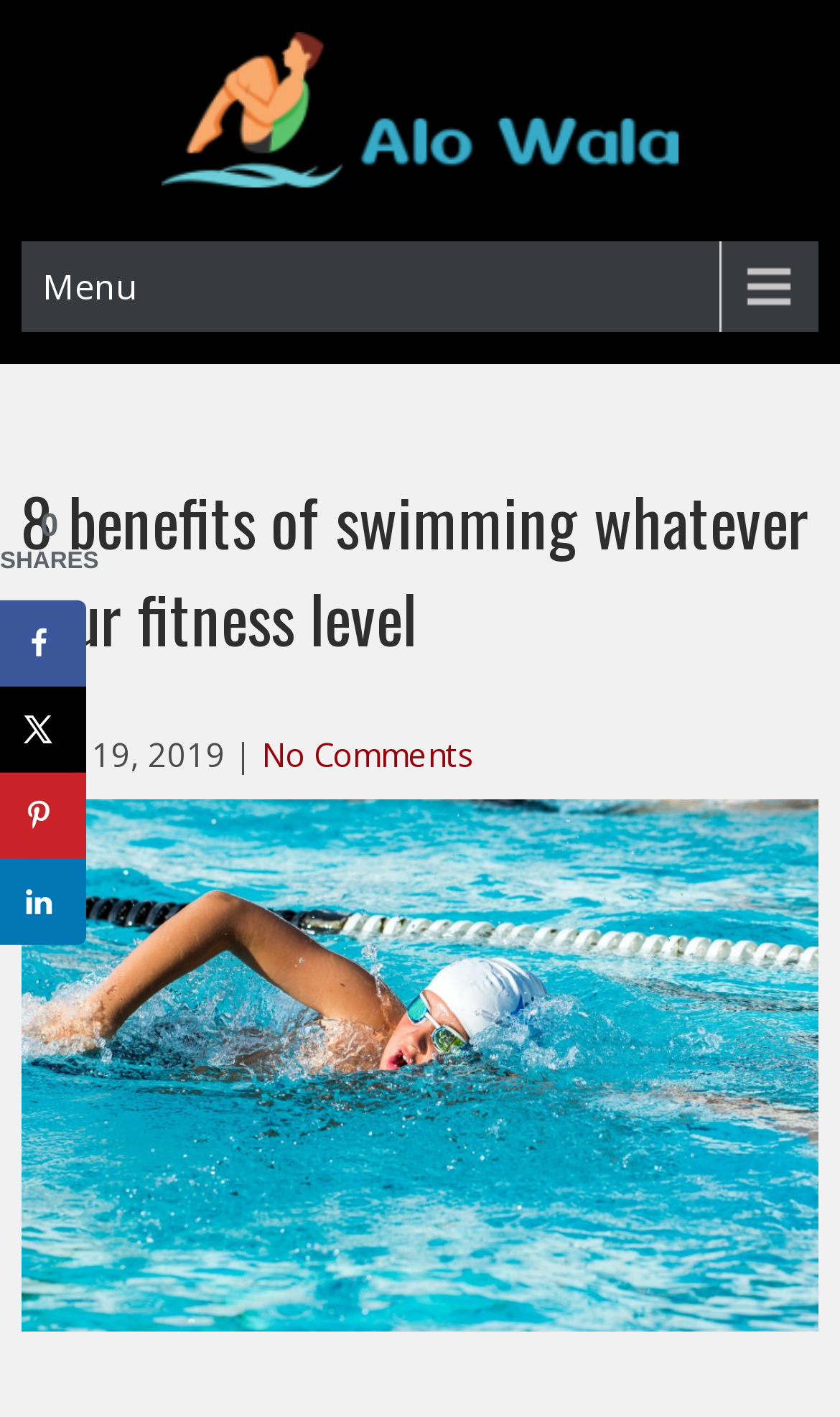Find the bounding box coordinates for the area that must be clicked to perform this action: "Save to Pinterest".

[0.0, 0.545, 0.103, 0.606]